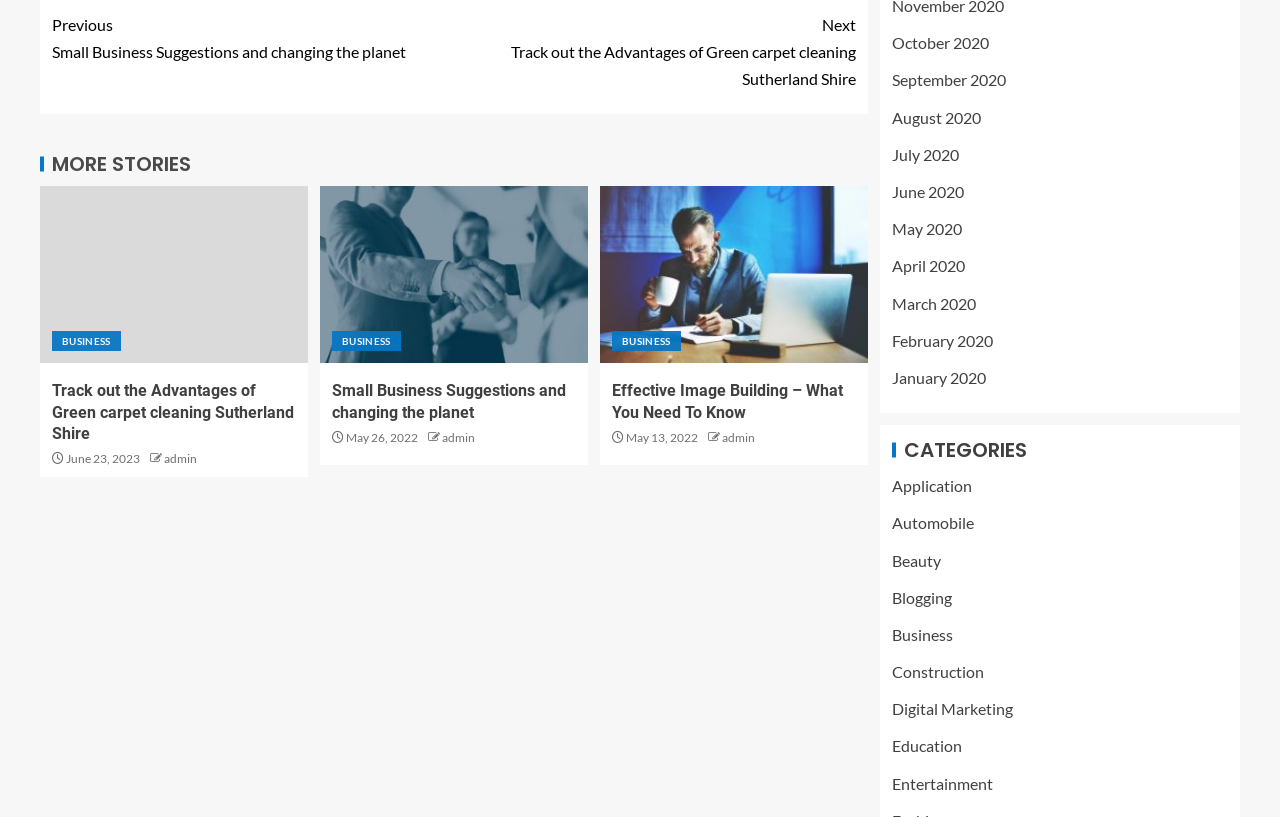Please indicate the bounding box coordinates for the clickable area to complete the following task: "Click on 'Previous Small Business Suggestions and changing the planet'". The coordinates should be specified as four float numbers between 0 and 1, i.e., [left, top, right, bottom].

[0.041, 0.013, 0.355, 0.08]